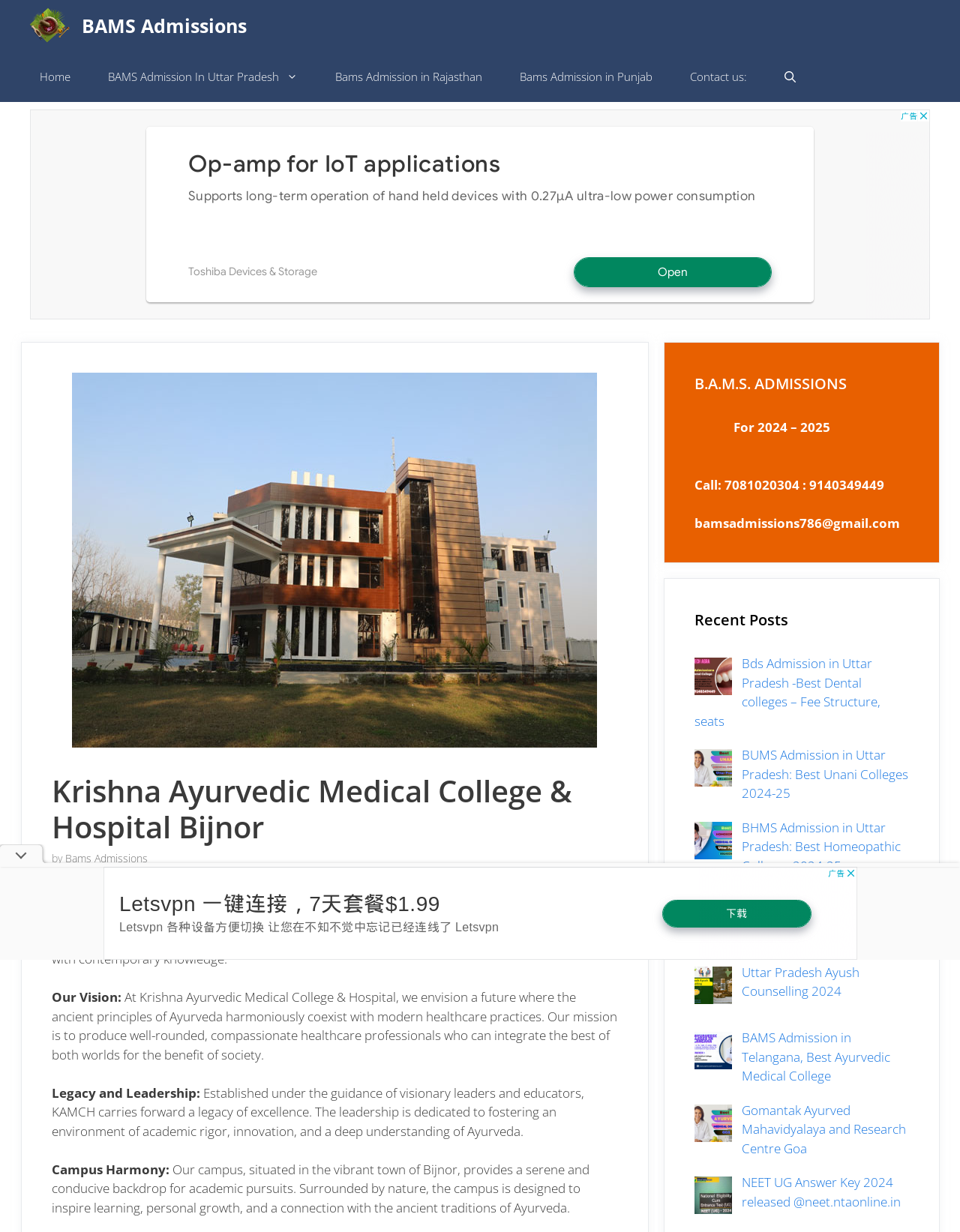Give a comprehensive overview of the webpage, including key elements.

The webpage is about Krishna Ayurvedic Medical College & Hospital, an esteemed institution committed to imparting education in the timeless science of Ayurveda. At the top, there is a primary navigation menu with links to "BAMS Admissions", "Home", "BAMS Admission In Uttar Pradesh", "Bams Admission in Rajasthan", "Bams Admission in Punjab", "Contact us:", and "Open Search Bar".

Below the navigation menu, there is an advertisement iframe with an image of the college and hospital. The iframe also contains a heading with the name of the institution, followed by a brief description of the college's mission and vision. The description is divided into sections, including "Our Vision:", "Legacy and Leadership:", "Campus Harmony:", and others.

To the right of the advertisement iframe, there is a section with a heading "B.A.M.S. ADMISSIONS" and some contact information, including a phone number and email address. Below this section, there is a list of recent posts with links to articles about BDS admission, BUMS admission, BHMS admission, NEET UG results, and other related topics.

At the bottom of the page, there is another advertisement iframe with an image. The overall layout of the webpage is organized, with clear headings and concise text, making it easy to navigate and find relevant information.